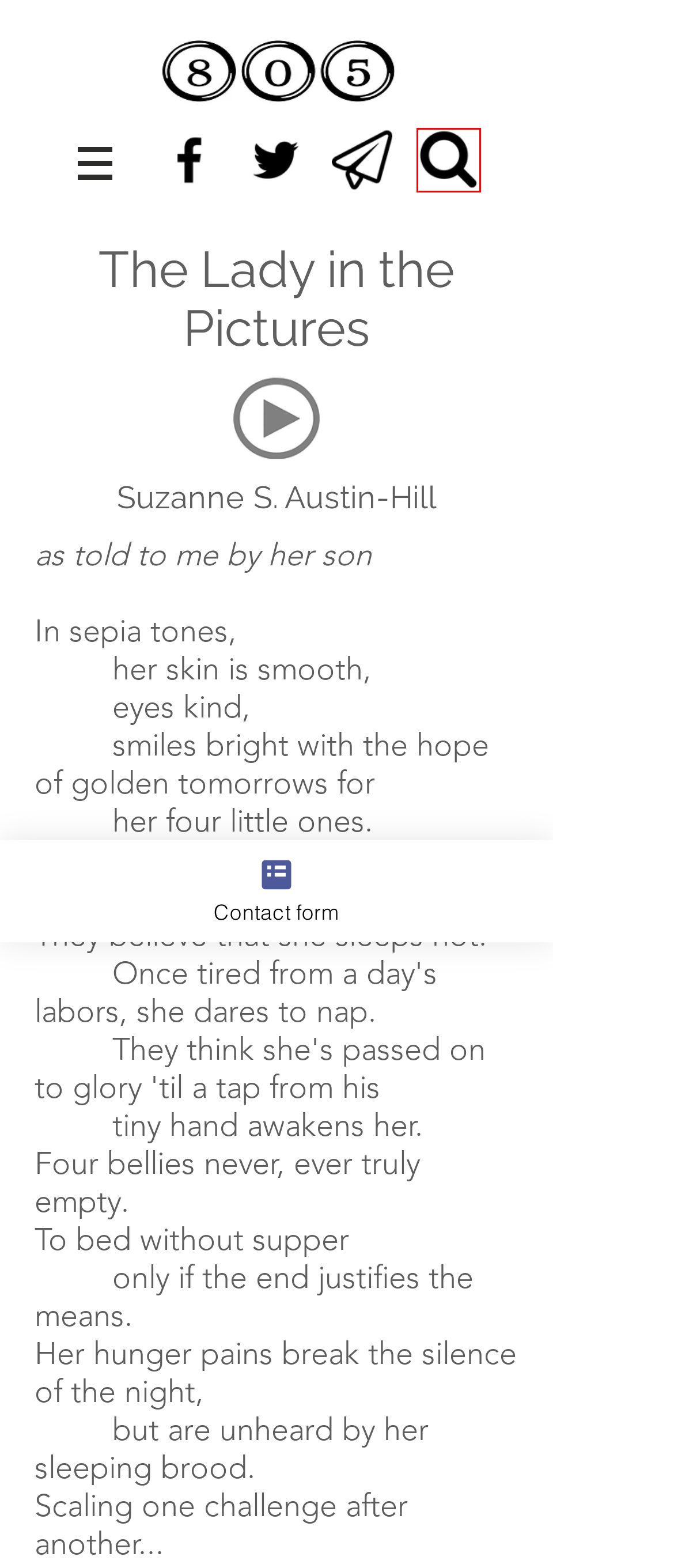You are presented with a screenshot of a webpage containing a red bounding box around a particular UI element. Select the best webpage description that matches the new webpage after clicking the element within the bounding box. Here are the candidates:
A. Search | 805lit
B. 805 Lit + Art magazine | Litmag
C. Asantewaa Boykin  | 805 Lit + Art | Litmag
D. Issues | United States | 805 Lit + Art
E. Brittny Crowell   | 805 Lit + Art | Litmag
F. Contact the Editors
G. 19th Amendement Issue | 805lit
H. Artists + Authors | Litmag | 805 Lit + Art

A